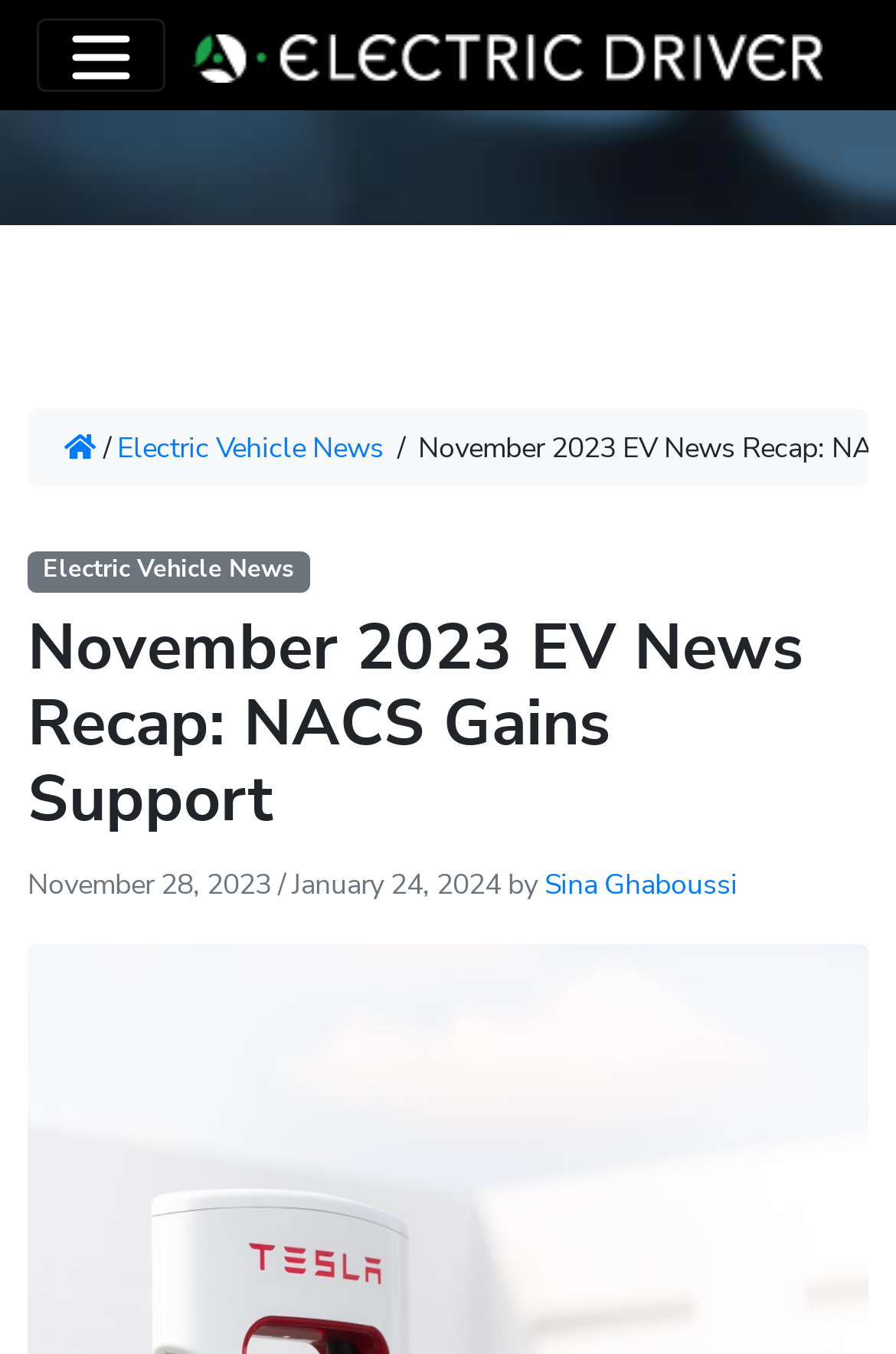Extract the heading text from the webpage.

November 2023 EV News Recap: NACS Gains Support